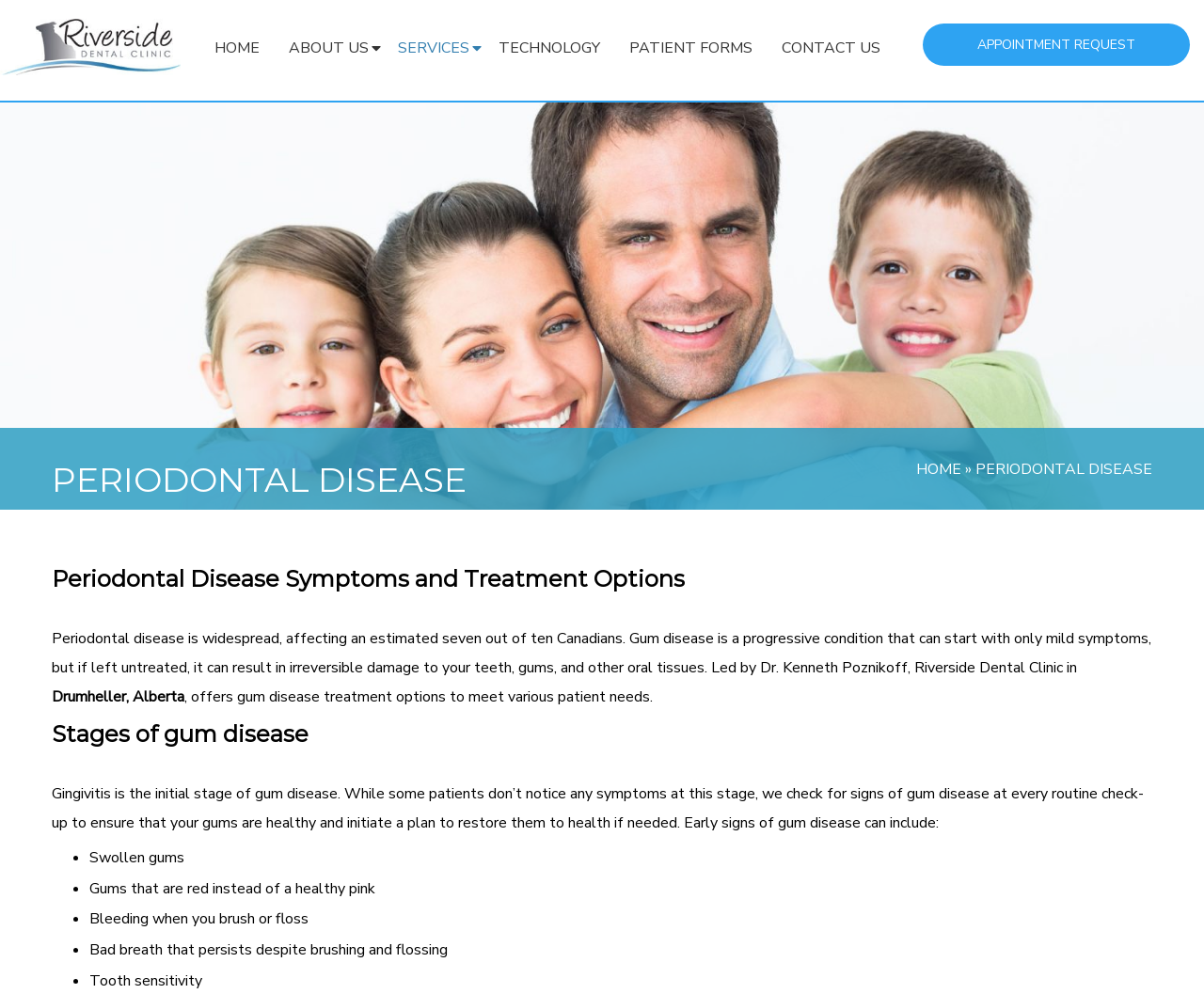Utilize the information from the image to answer the question in detail:
What is the main topic of the webpage?

The main topic of the webpage can be inferred from the heading 'PERIODONTAL DISEASE' and the subheading 'Periodontal Disease Symptoms and Treatment Options', which suggests that the webpage is primarily about periodontal disease treatment.